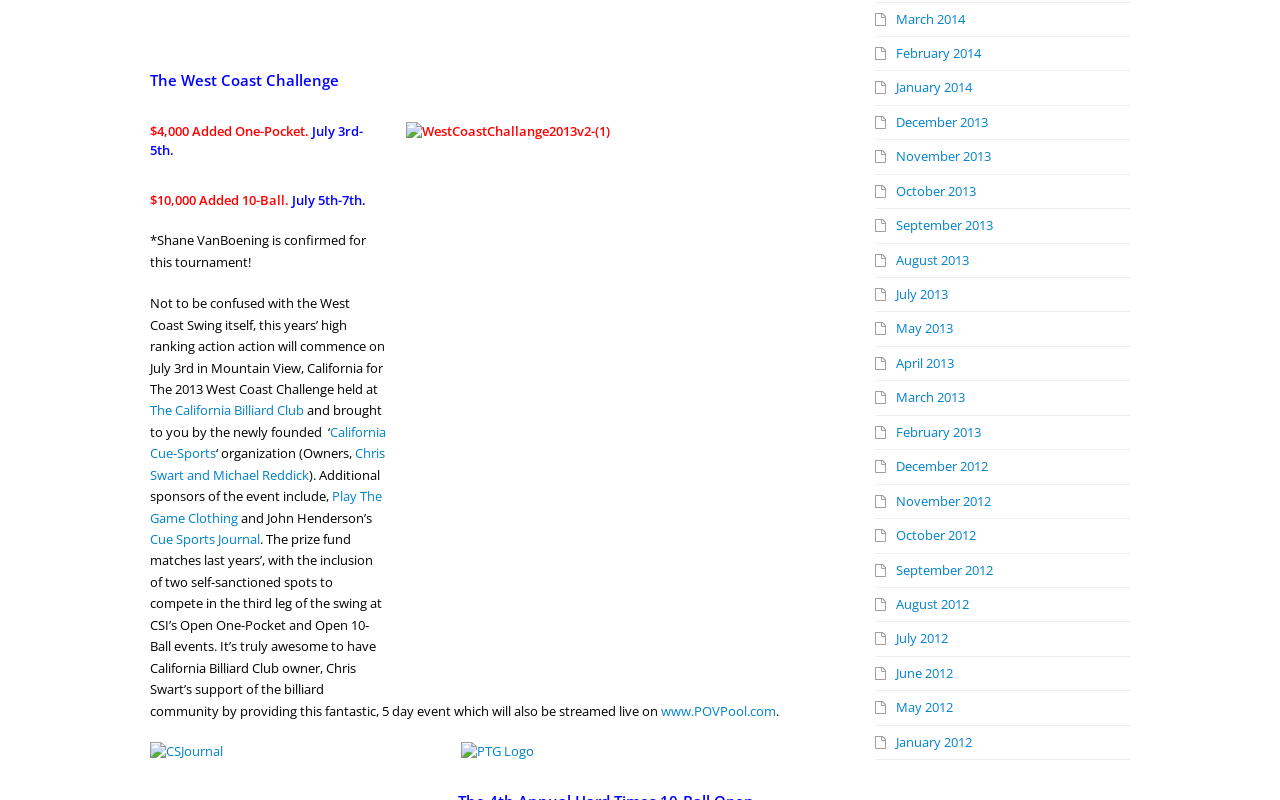What is the website that will stream the tournament live? Look at the image and give a one-word or short phrase answer.

www.POVPool.com